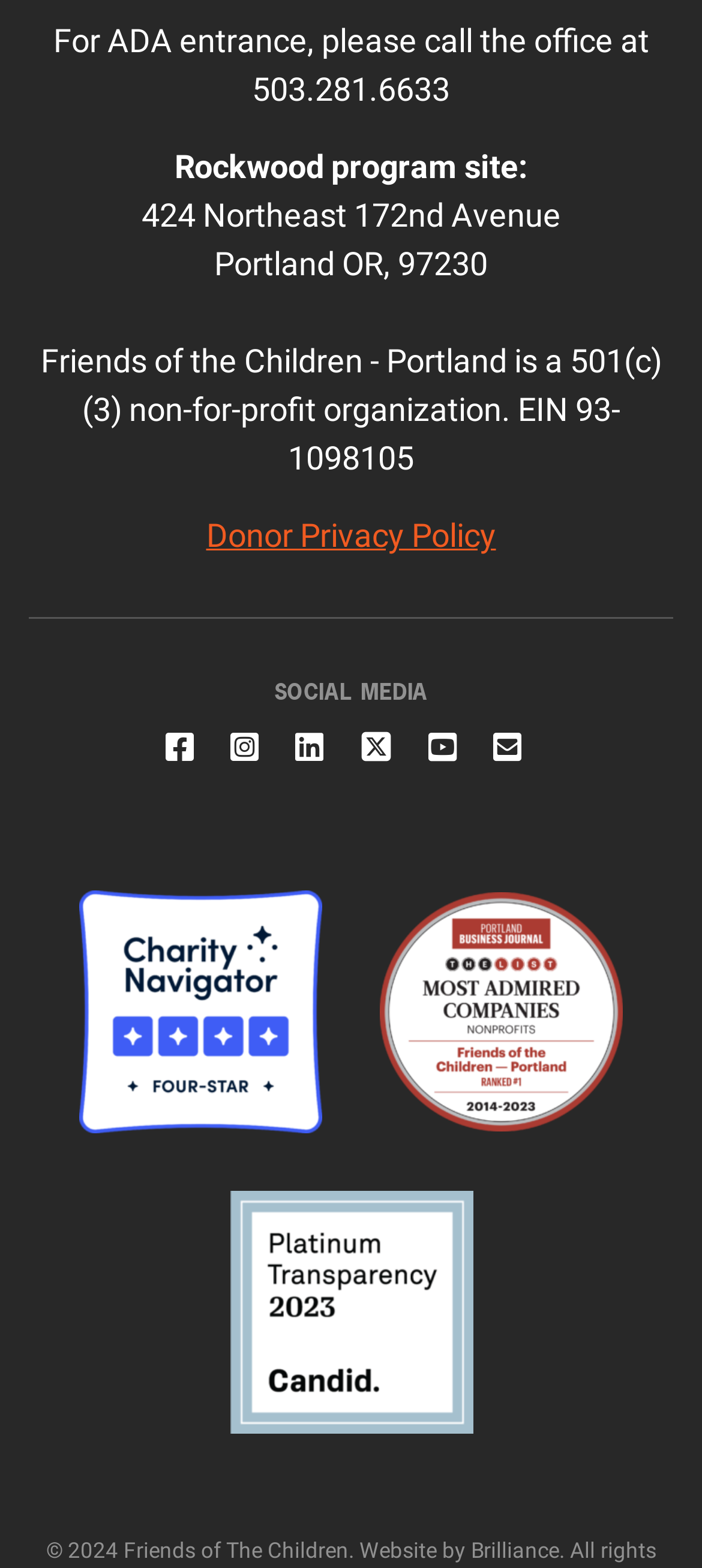What is the organization's EIN?
Can you provide an in-depth and detailed response to the question?

I found the EIN by reading the static text element that describes the organization as a 501(c)(3) non-for-profit organization. The EIN is mentioned as 93-1098105.